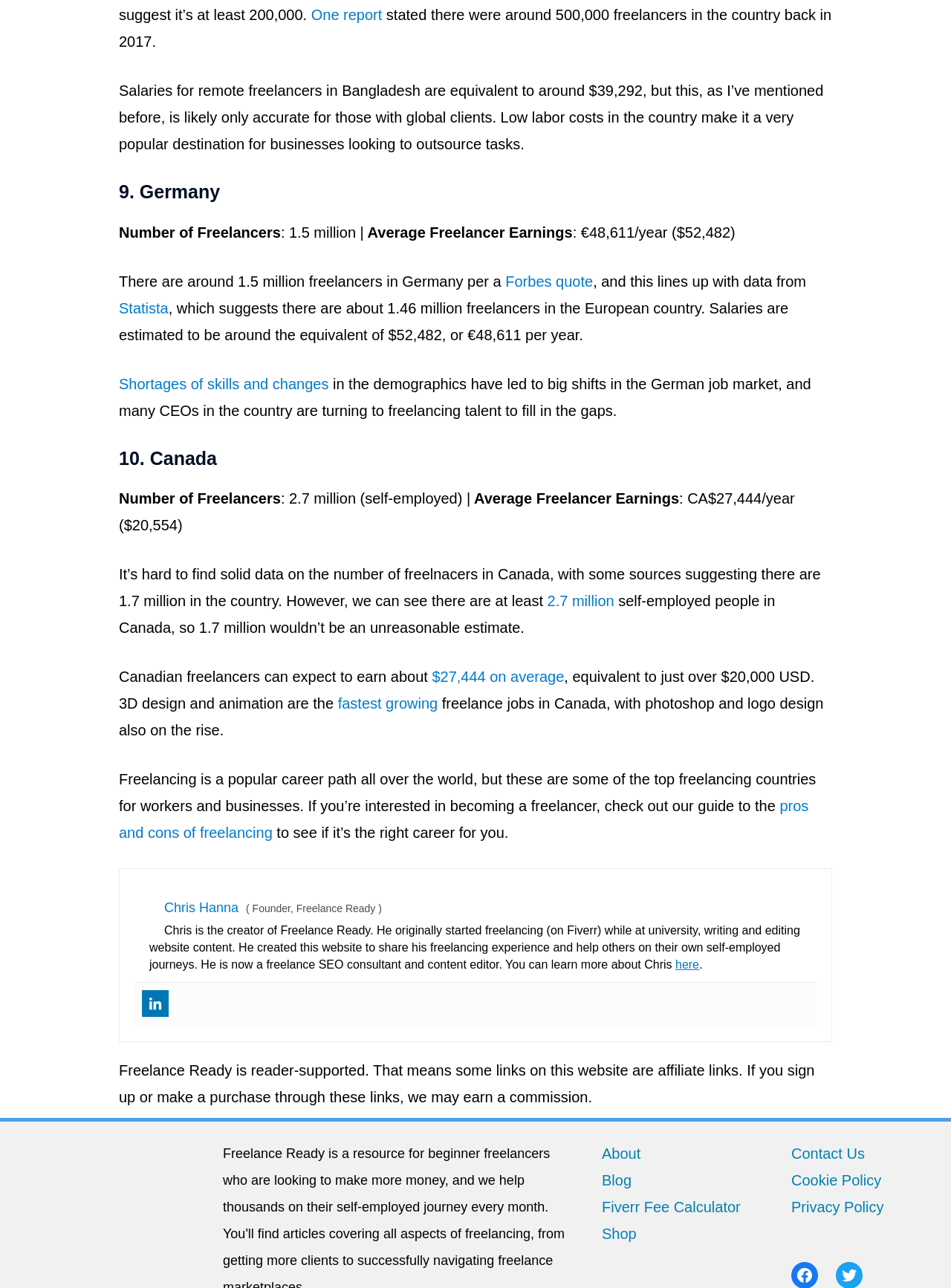Please answer the following question using a single word or phrase: 
How many freelancers are there in Canada?

2.7 million